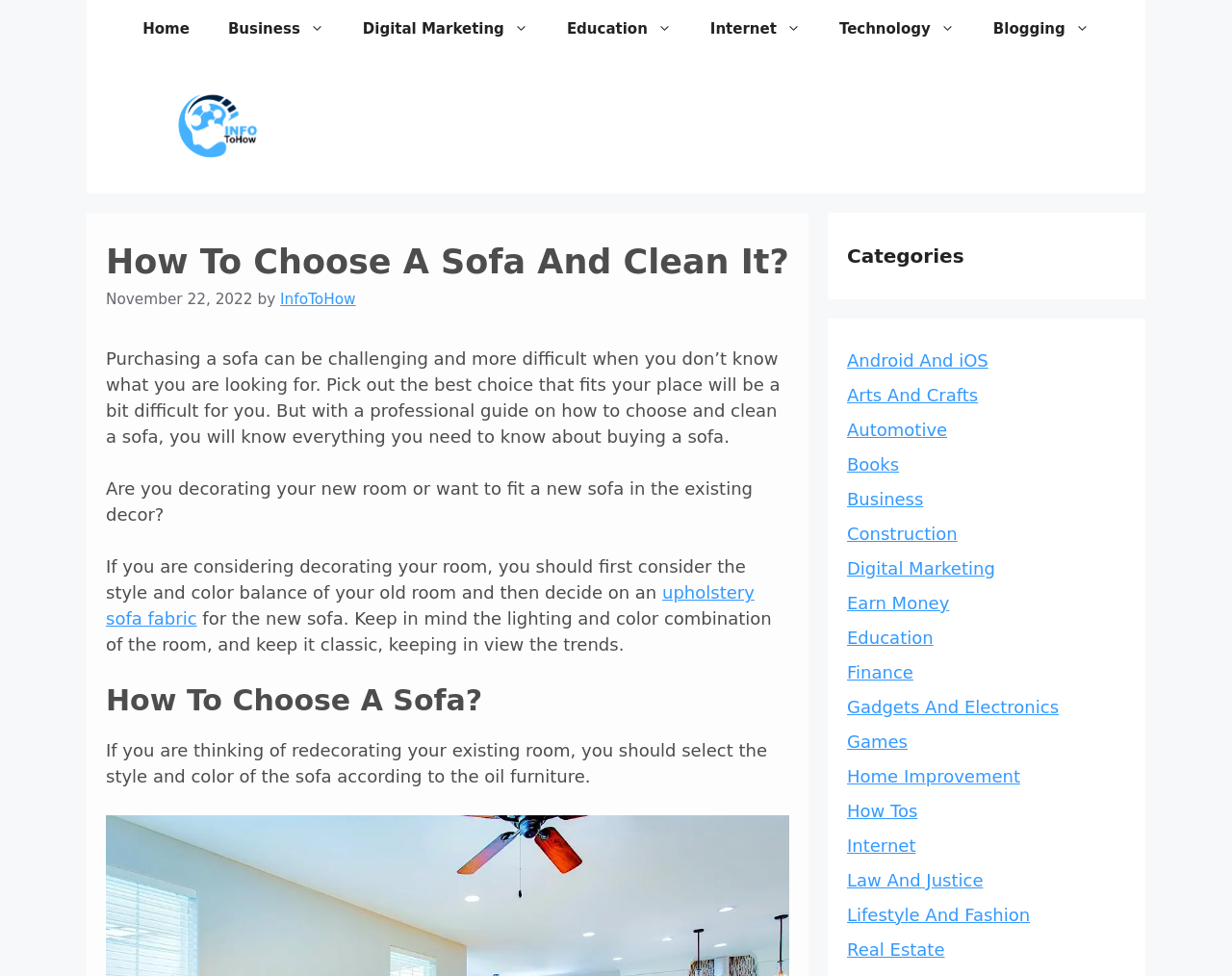Using the format (top-left x, top-left y, bottom-right x, bottom-right y), provide the bounding box coordinates for the described UI element. All values should be floating point numbers between 0 and 1: Home Improvement

[0.688, 0.785, 0.828, 0.805]